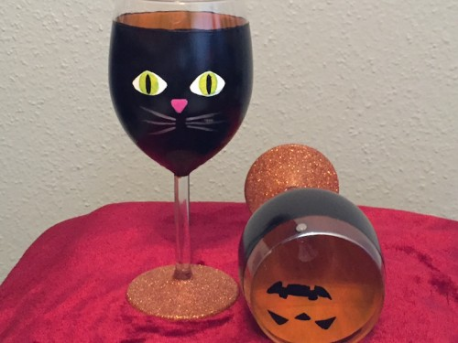Please answer the following question using a single word or phrase: 
What is the recommended method for washing the glasses?

Hand washing